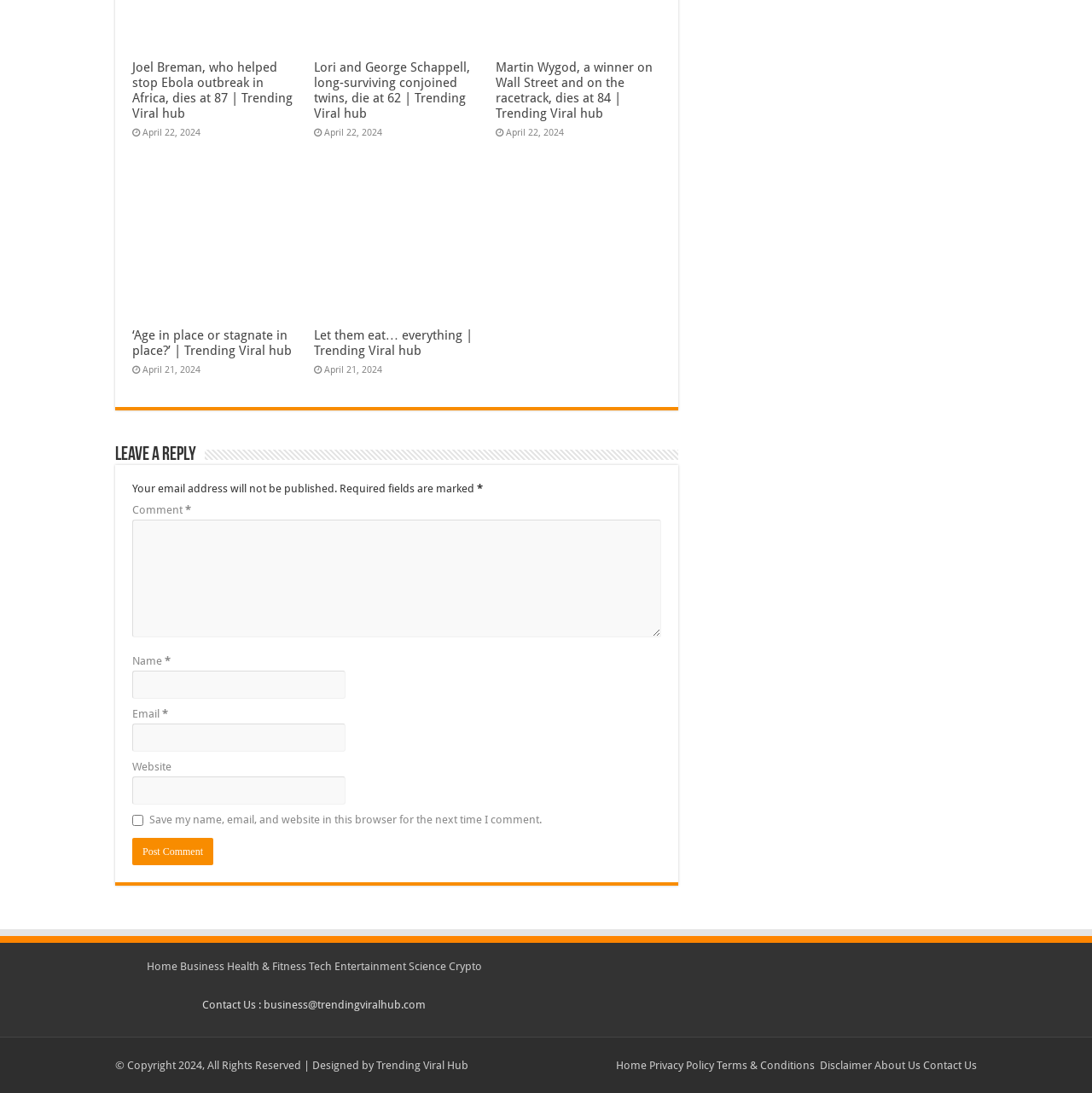Bounding box coordinates must be specified in the format (top-left x, top-left y, bottom-right x, bottom-right y). All values should be floating point numbers between 0 and 1. What are the bounding box coordinates of the UI element described as: title="The Dogs of Brownsville"

None